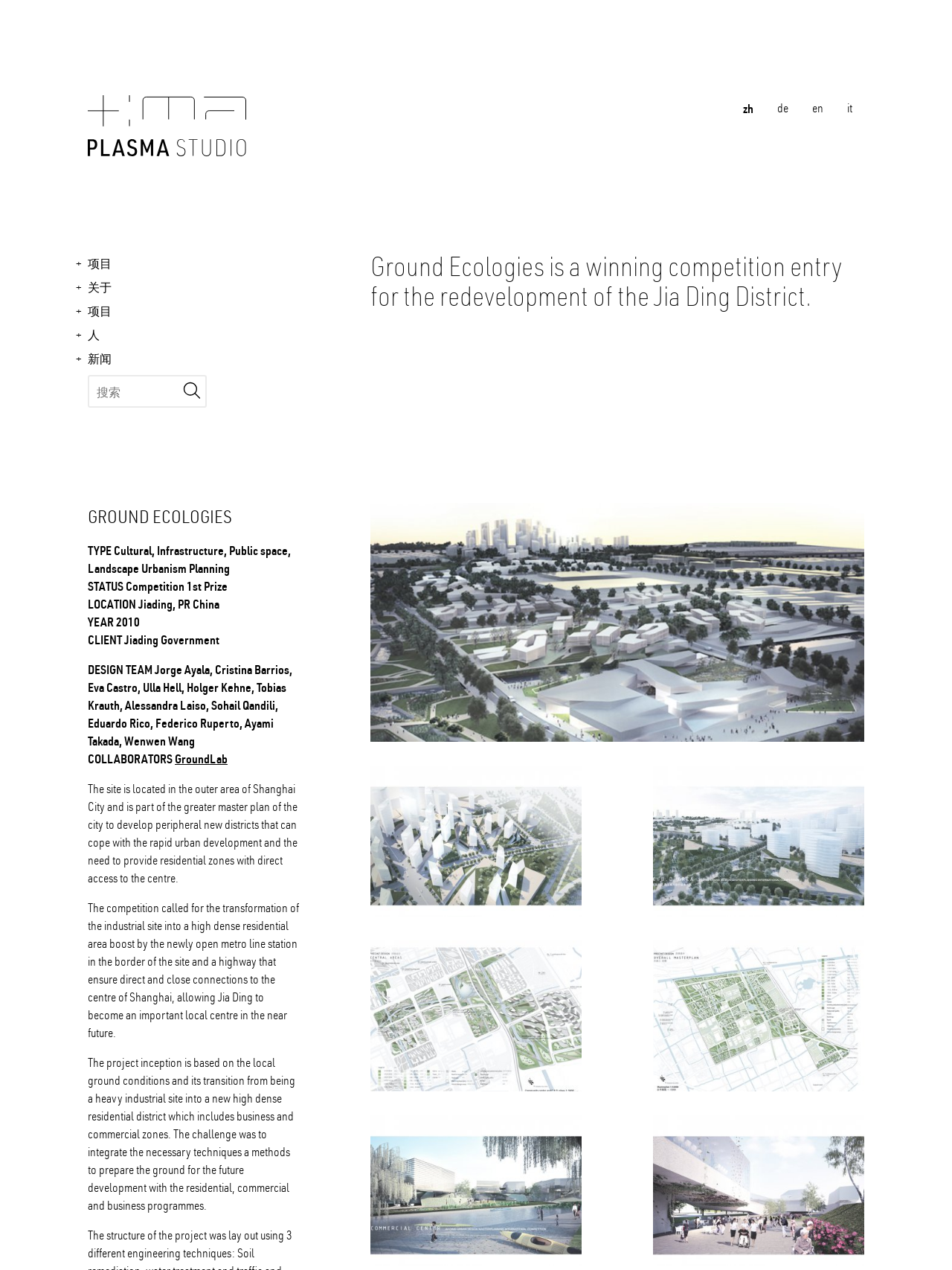For the given element description parent_node: zh, determine the bounding box coordinates of the UI element. The coordinates should follow the format (top-left x, top-left y, bottom-right x, bottom-right y) and be within the range of 0 to 1.

[0.092, 0.075, 0.259, 0.123]